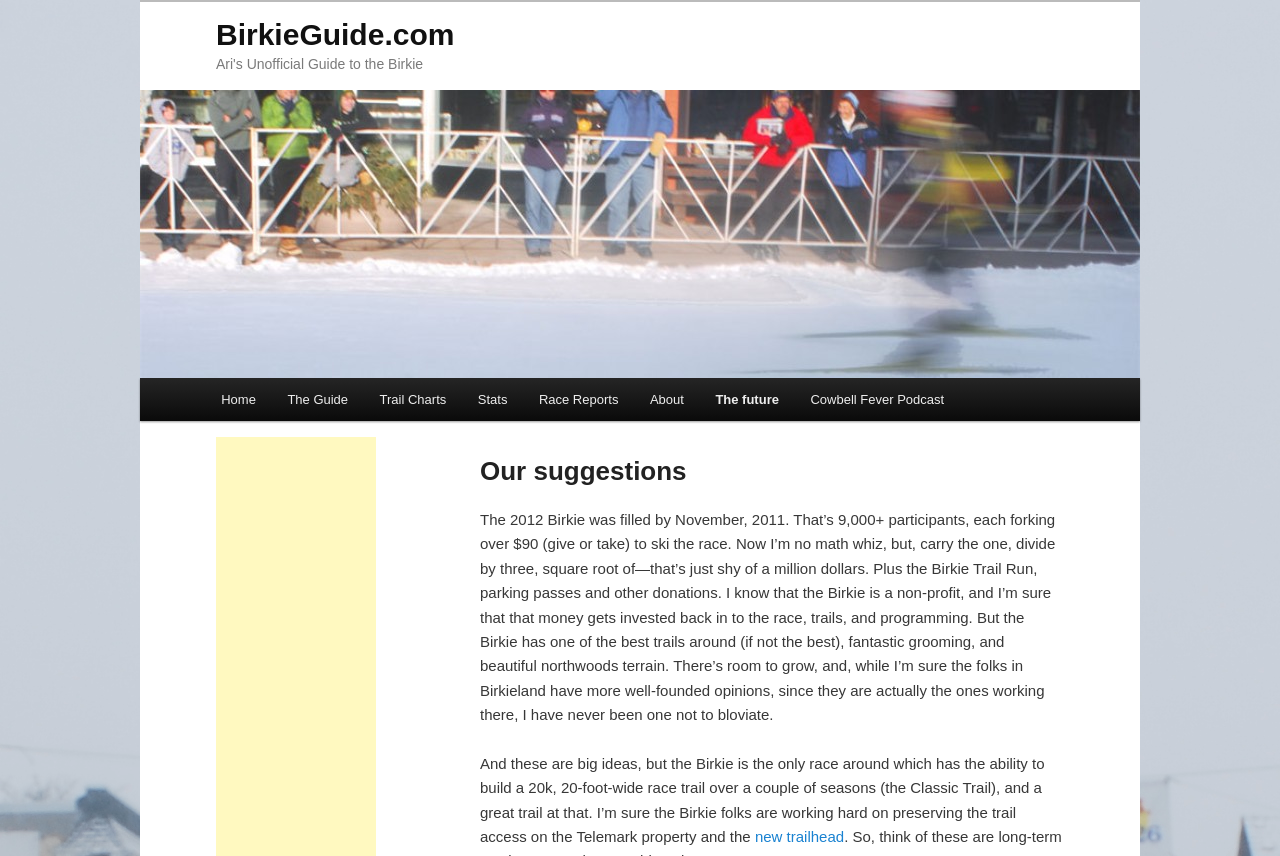Please identify the bounding box coordinates of the clickable element to fulfill the following instruction: "Go to the stats page". The coordinates should be four float numbers between 0 and 1, i.e., [left, top, right, bottom].

[0.361, 0.442, 0.409, 0.492]